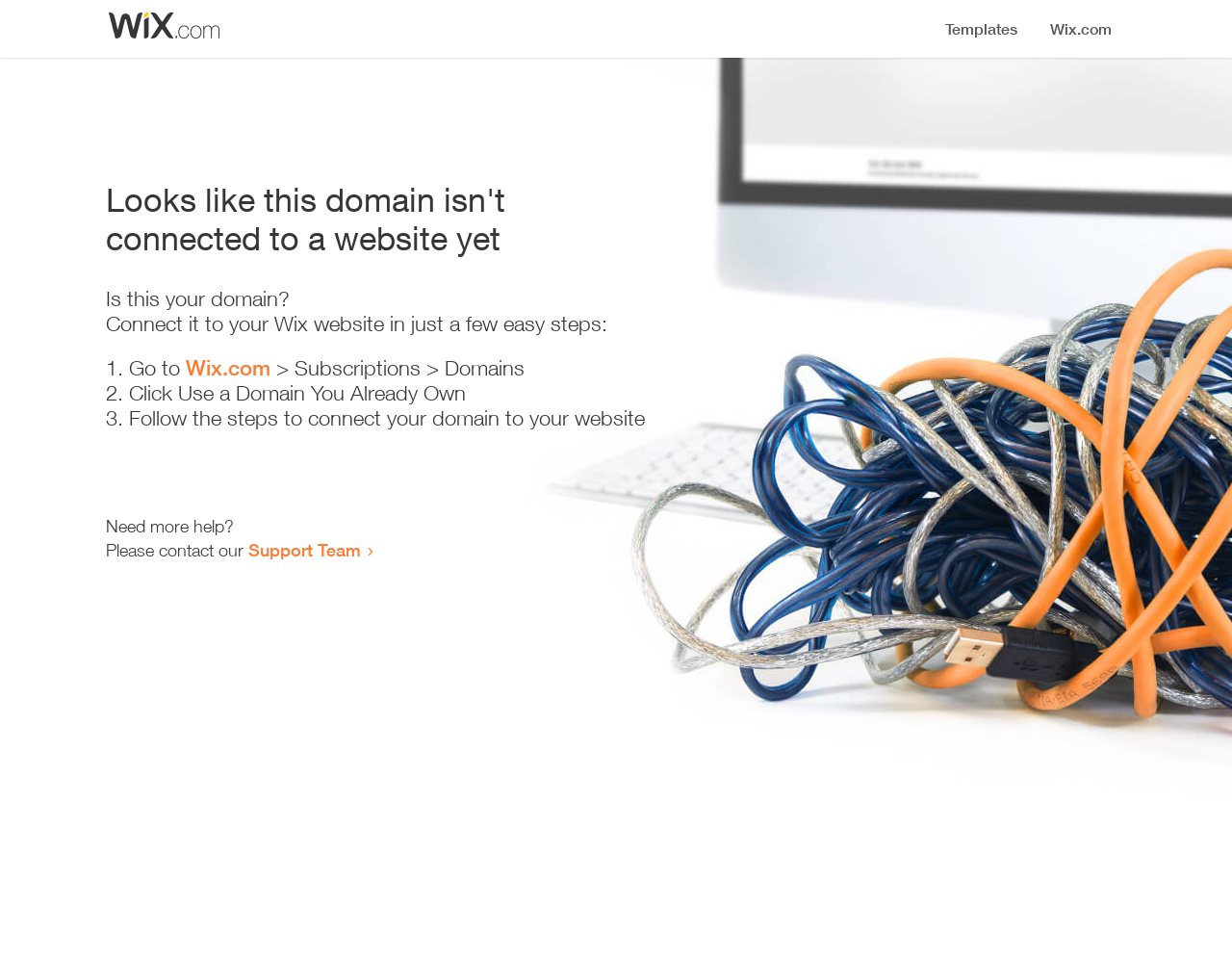Given the element description parent_node: First Name name="FNAME", identify the bounding box coordinates for the UI element on the webpage screenshot. The format should be (top-left x, top-left y, bottom-right x, bottom-right y), with values between 0 and 1.

None